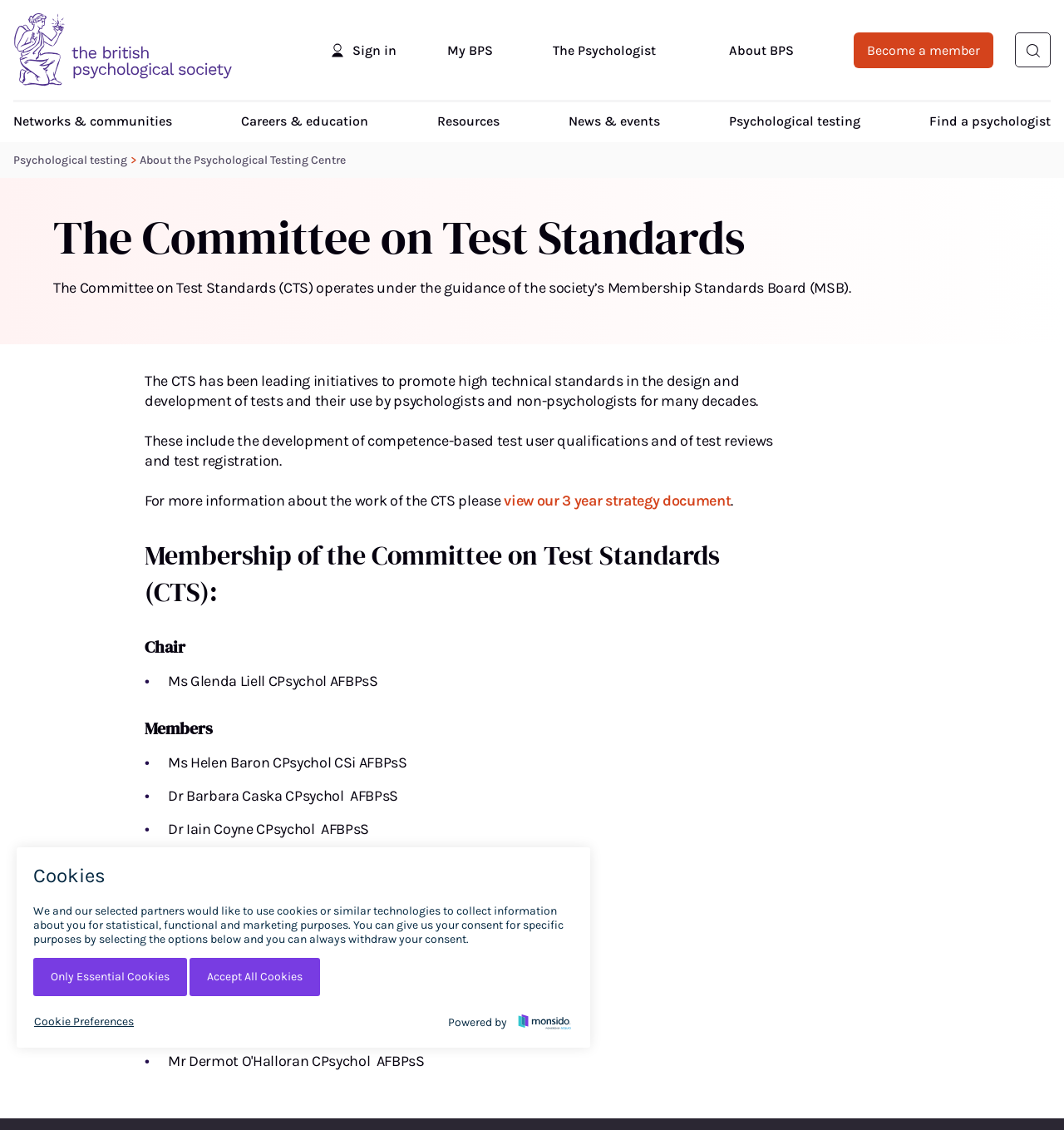Please answer the following question using a single word or phrase: 
What is the name of the committee?

The Committee on Test Standards